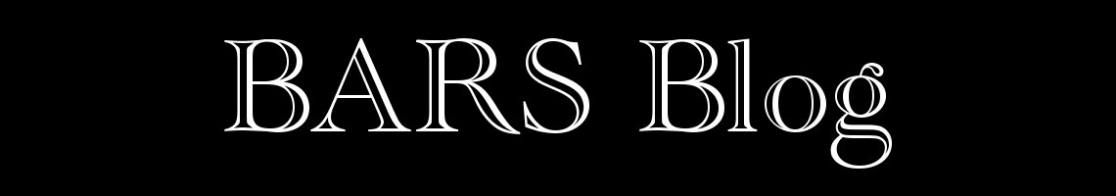Describe every important feature and element in the image comprehensively.

The image features the logo for the "BARS Blog," elegantly presented in a sophisticated font that captures the essence of the blog's focus on literary and academic discussions. The stark black background enhances the prominence of the white lettering, which signifies both clarity and a contemporary aesthetic. This visual representation embodies the blog's commitment to exploring themes such as the history and politics of protest songs, showcasing the intersection of culture and academic inquiry. As part of the broader "Our Subversive Voice" project, the BARS Blog serves as a platform for sharing insights, research, and discussions surrounding significant cultural narratives.